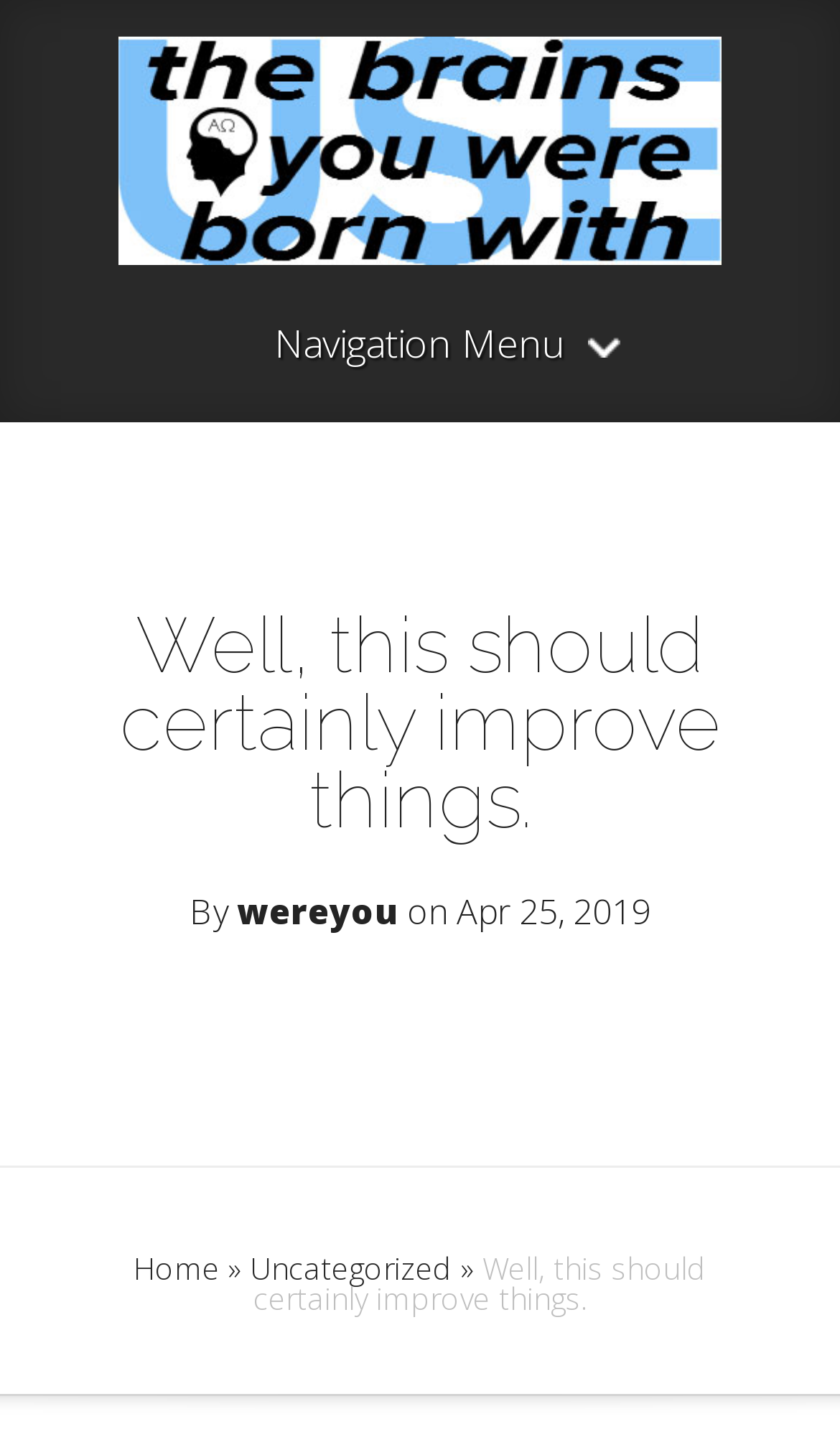Create a detailed summary of the webpage's content and design.

The webpage appears to be a blog post or article page. At the top, there is a logo or icon with the text "The Brains You Were Born WIth" which is also a clickable link. Below this, there is a navigation menu link.

The main content of the page is an article section that takes up most of the page. It has a heading that reads "Well, this should certainly improve things." followed by the author's name "wereyou" and the date "Apr 25, 2019". 

At the bottom of the page, there are several links and text elements. There is a "Home" link, followed by a "»" symbol, and then a link to the category "Uncategorized". Finally, there is a repetition of the article title "Well, this should certainly improve things."